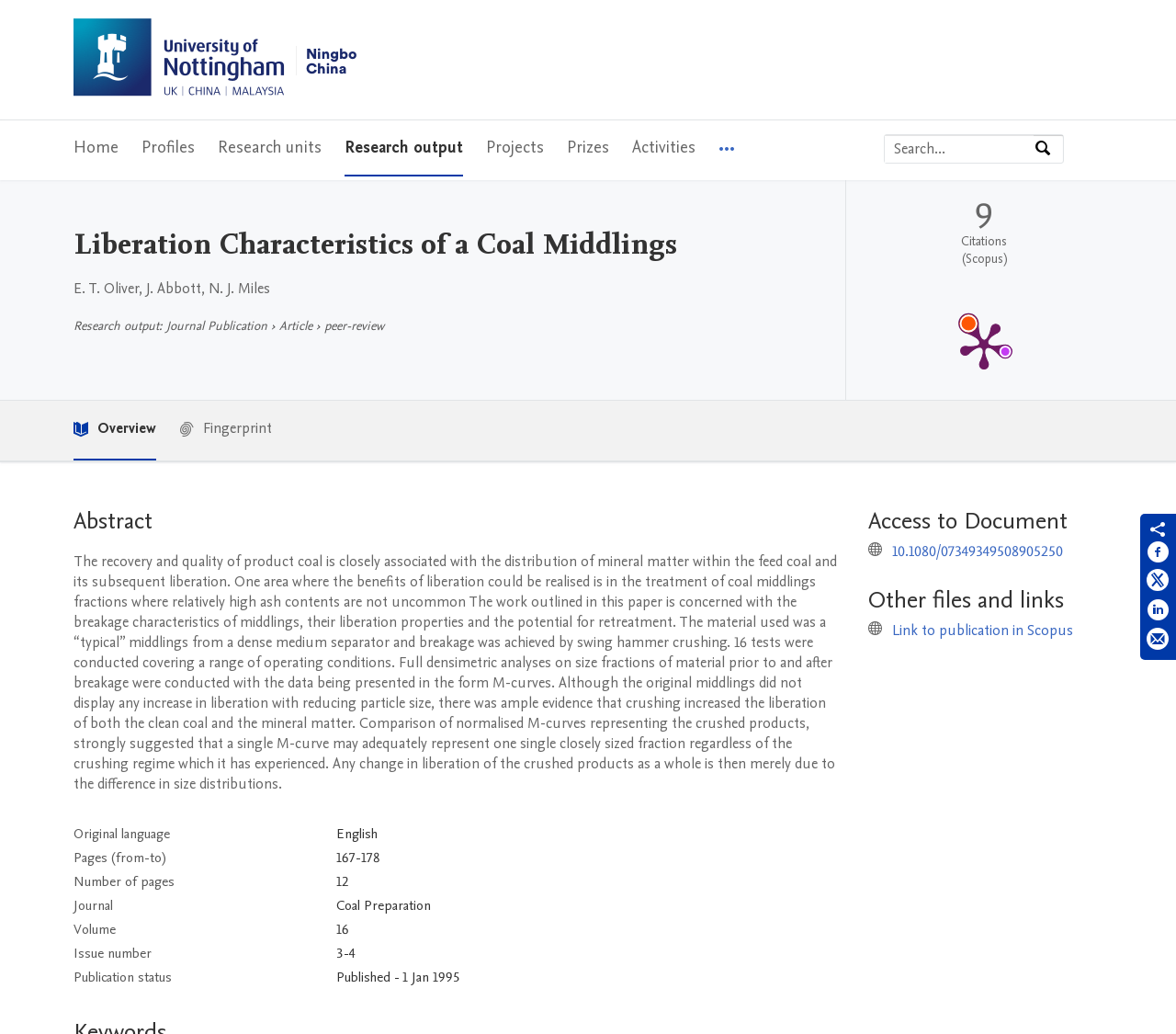Identify the bounding box coordinates of the clickable region necessary to fulfill the following instruction: "Visit the Home page". The bounding box coordinates should be four float numbers between 0 and 1, i.e., [left, top, right, bottom].

None